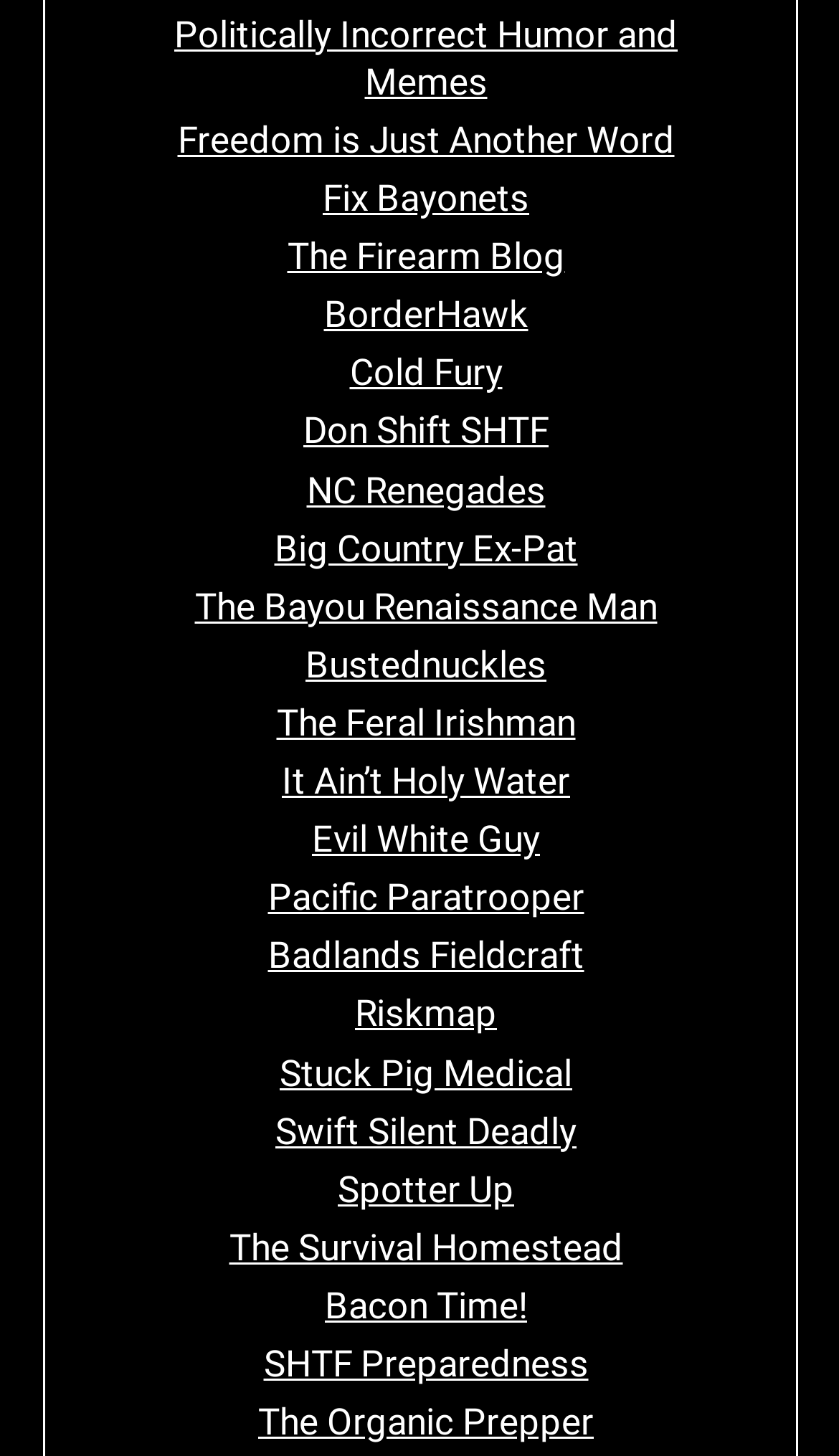Using the element description Freedom is Just Another Word, predict the bounding box coordinates for the UI element. Provide the coordinates in (top-left x, top-left y, bottom-right x, bottom-right y) format with values ranging from 0 to 1.

[0.212, 0.081, 0.804, 0.111]